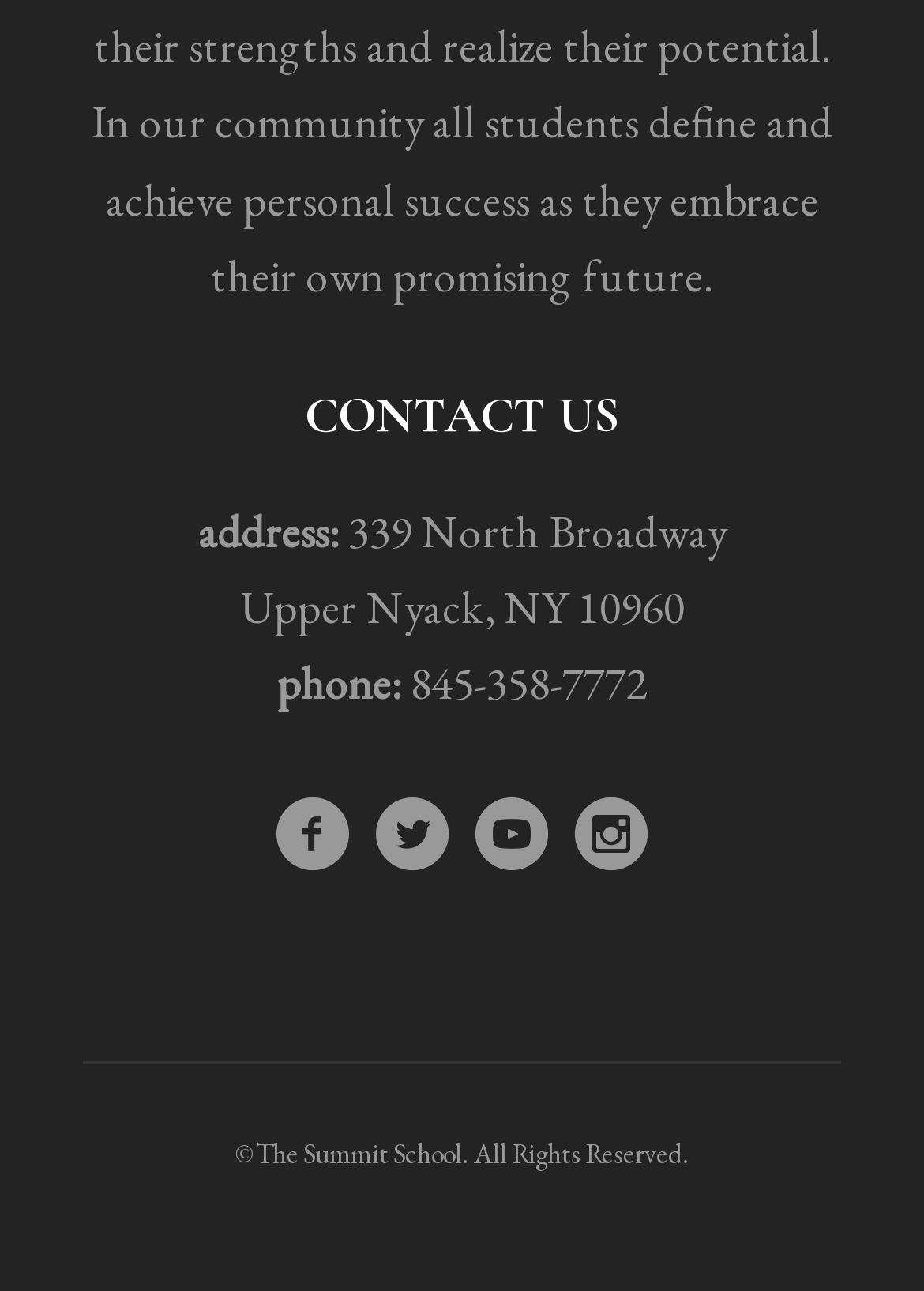Answer the question with a single word or phrase: 
What is the phone number of The Summit School?

845-358-7772